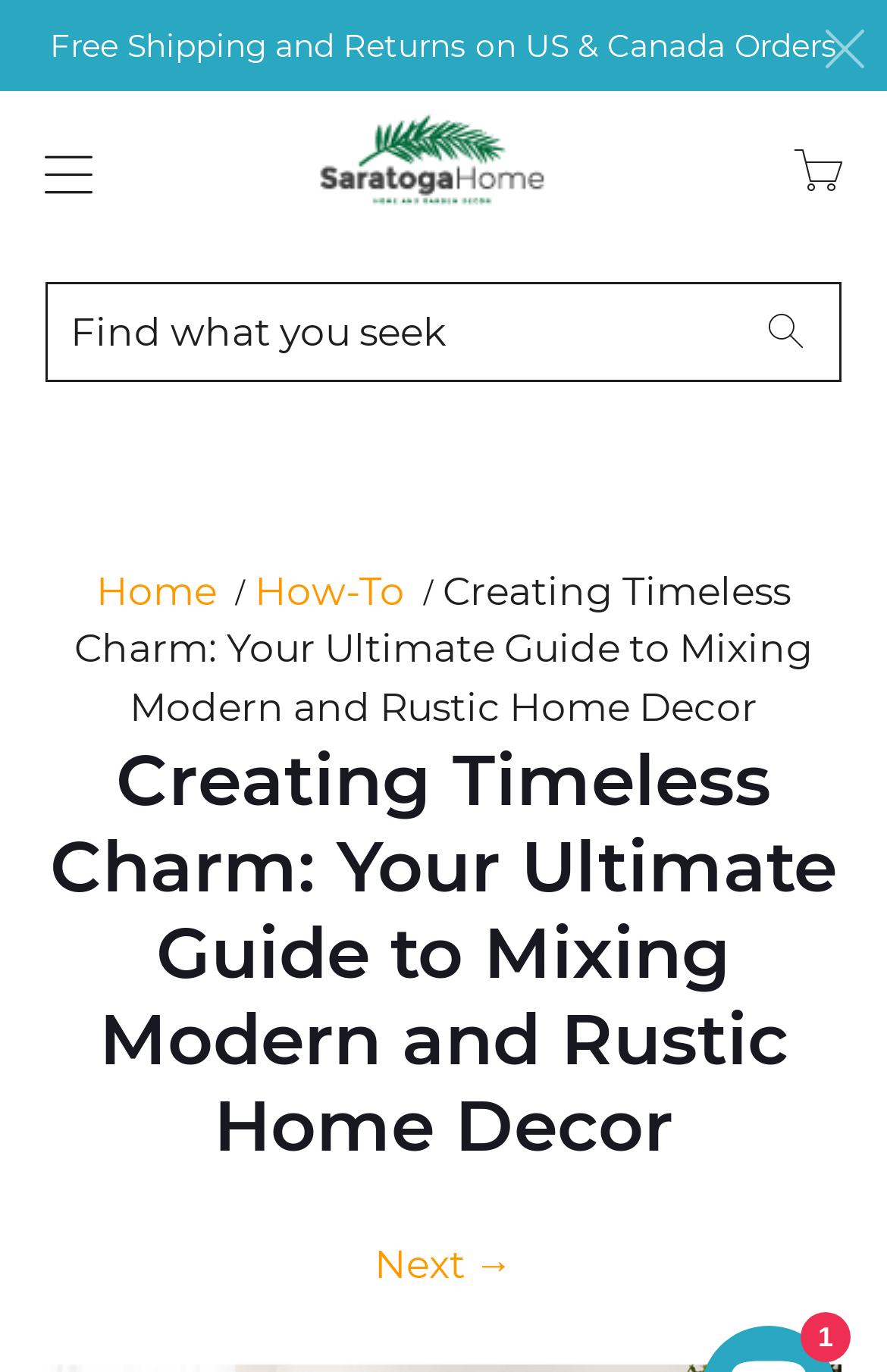What is the current page about?
Please provide an in-depth and detailed response to the question.

I found a heading on the webpage that says 'Creating Timeless Charm: Your Ultimate Guide to Mixing Modern and Rustic Home Decor'. This suggests that the current page is about mixing modern and rustic home decor styles.